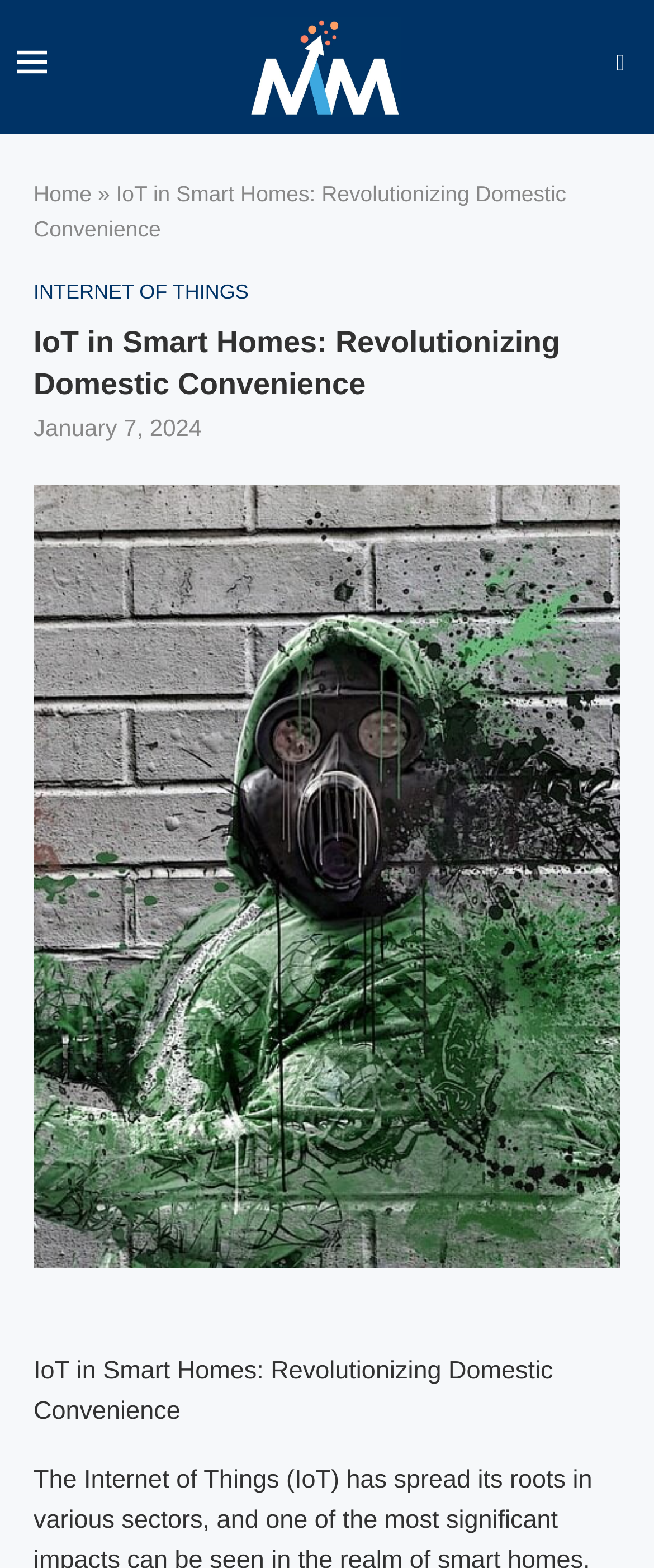What is the name of the website?
Please provide a full and detailed response to the question.

I found the name of the website by looking at the link element with the text 'Megatrend Monitor' which is located at the top of the webpage.